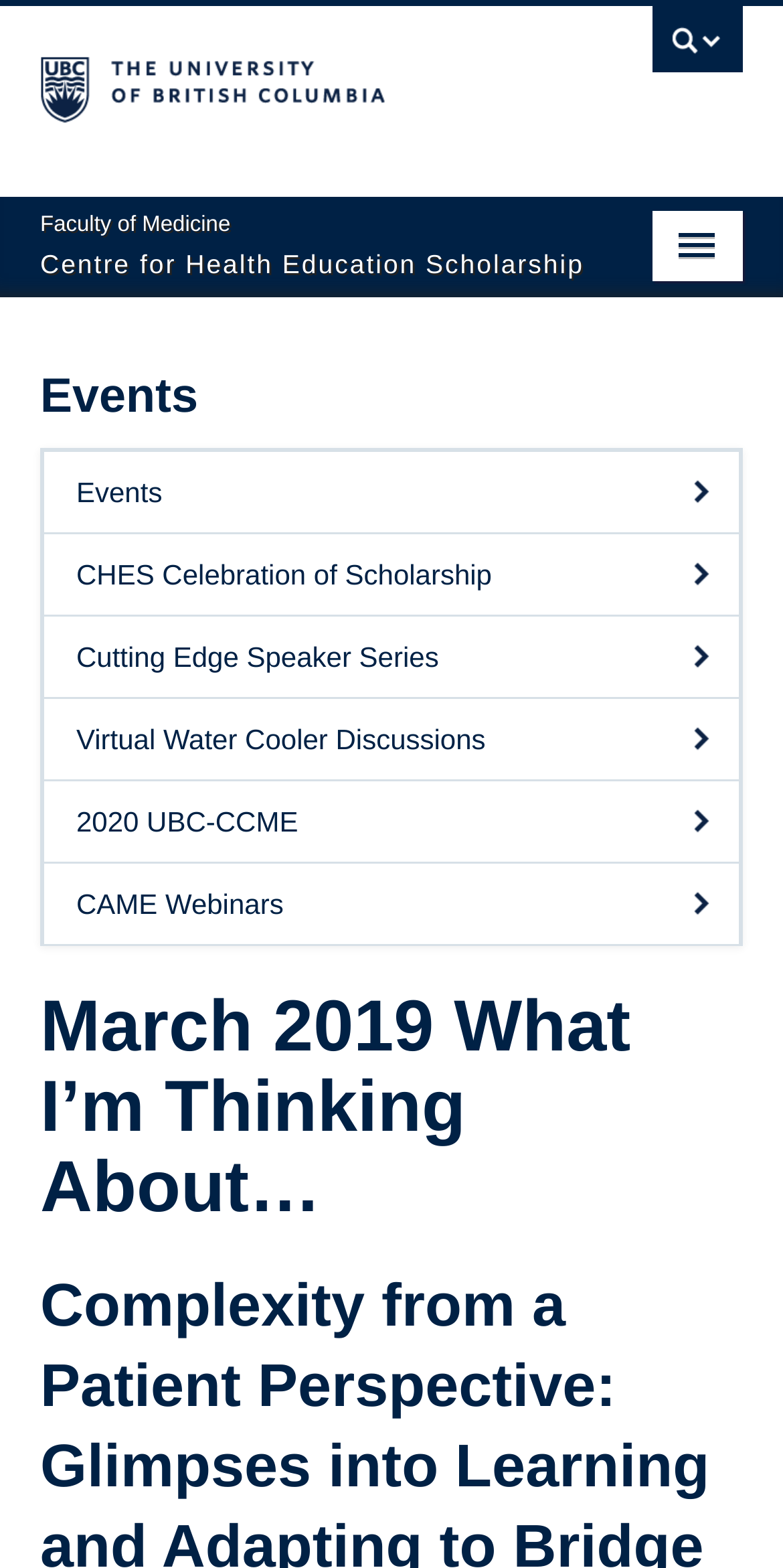Predict the bounding box of the UI element that fits this description: "parent_node: Giving aria-label="expand Giving menu"".

[0.897, 0.565, 1.0, 0.617]